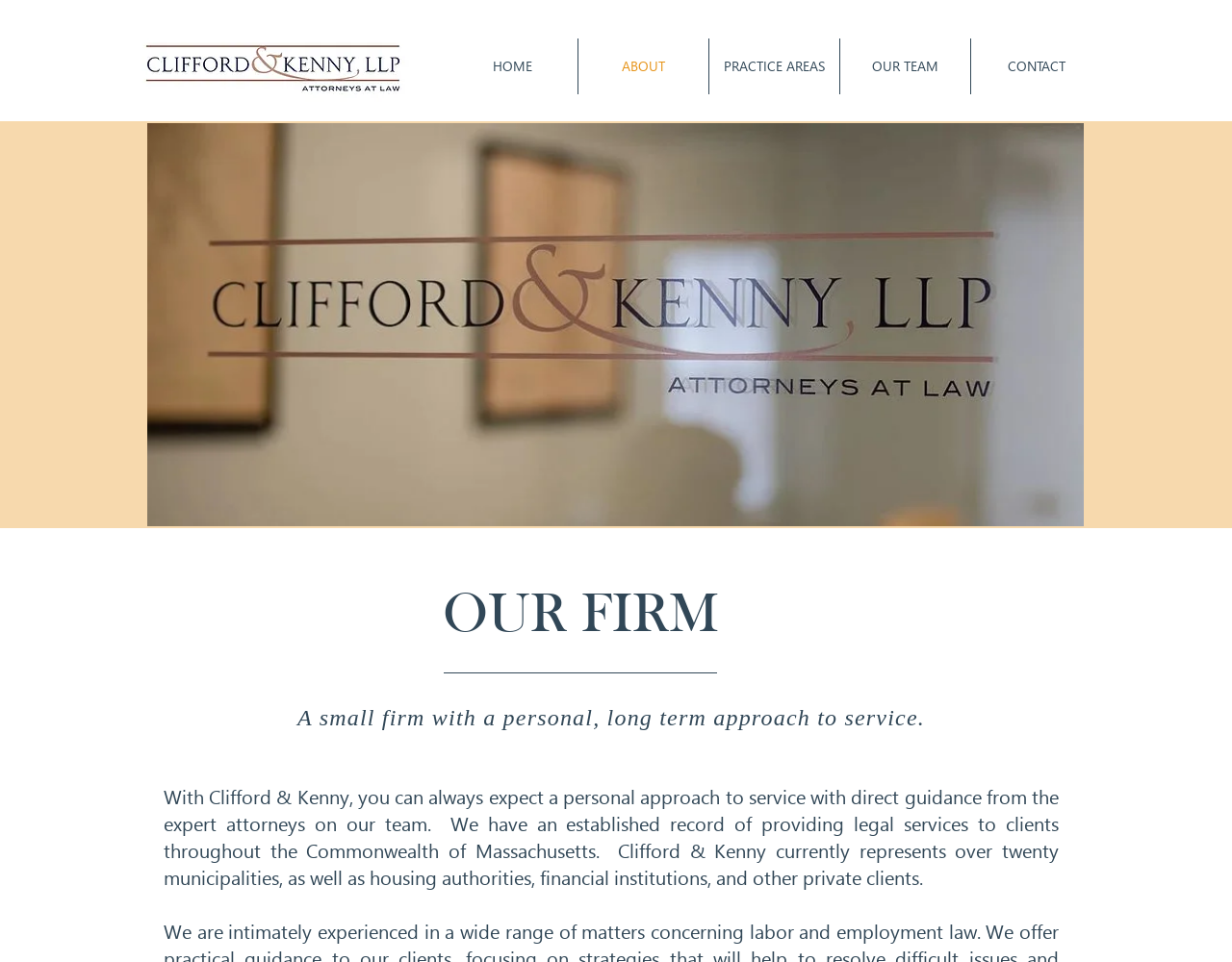Use a single word or phrase to answer the question: 
What type of law does the firm specialize in?

Employment and Labor Law